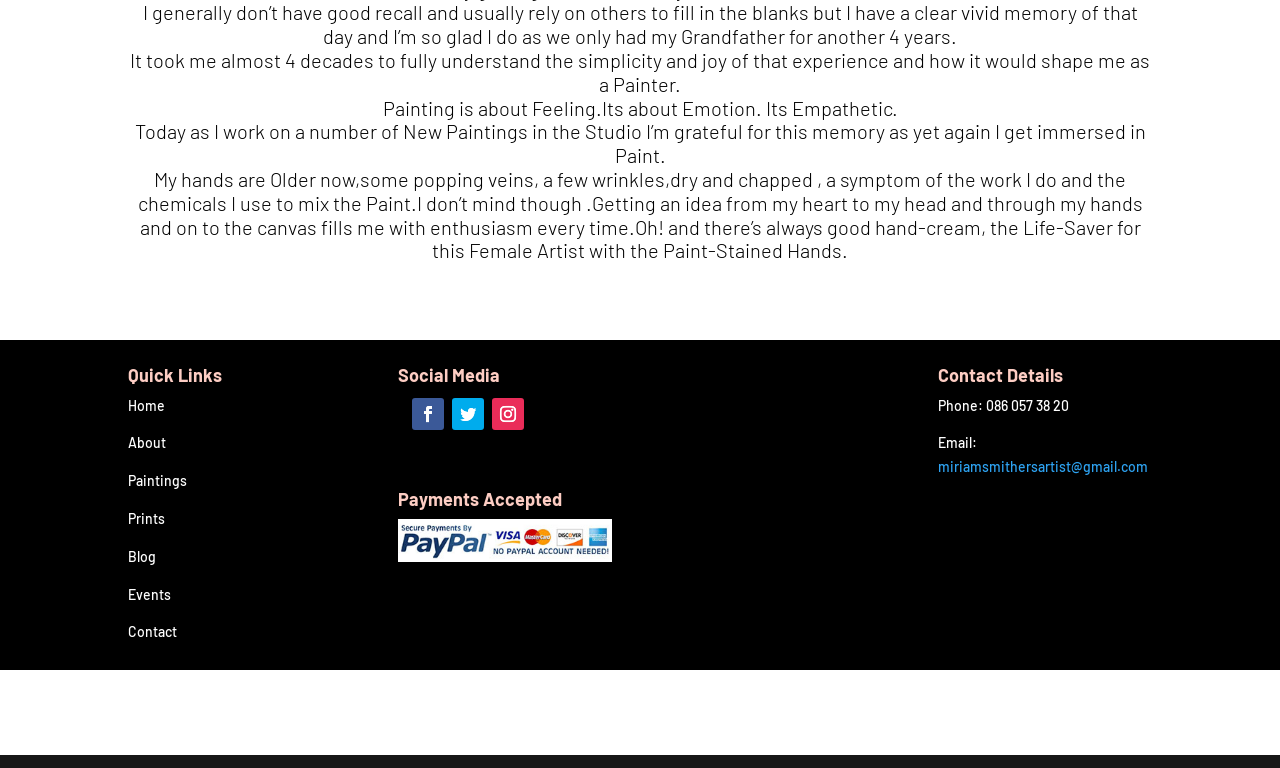Highlight the bounding box coordinates of the region I should click on to meet the following instruction: "View the 'About' page".

[0.1, 0.566, 0.13, 0.588]